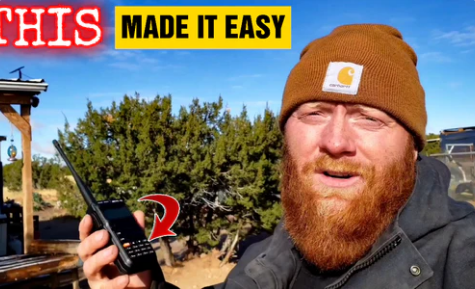Give an elaborate caption for the image.

In this vibrant image, a person with a prominent red beard and a warm, brown beanie is holding a handheld ham radio. The backdrop features a clear blue sky and a lush, green landscape, typical of the Arizona high desert. The person appears enthusiastic, possibly about to share insights on using ham radios effectively. Bold text overlays the image, stating "THIS MADE IT EASY," drawing attention to the featured device. This scene captures the spirit of amateur radio and off-grid living, emphasizing accessibility and the joy of communication in a remote environment.